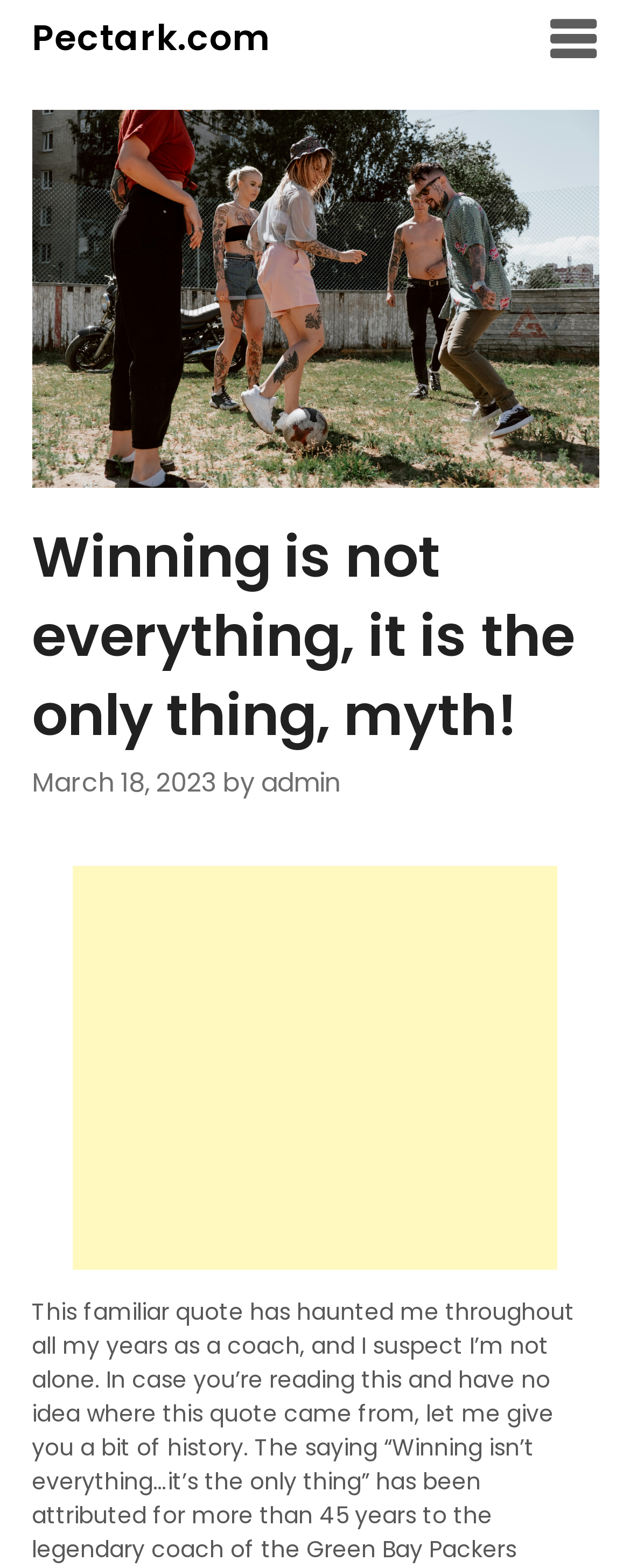What is the author of the article?
Provide an in-depth answer to the question, covering all aspects.

The author of the article can be found in the static text element 'by admin' which is located below the heading and above the time element.